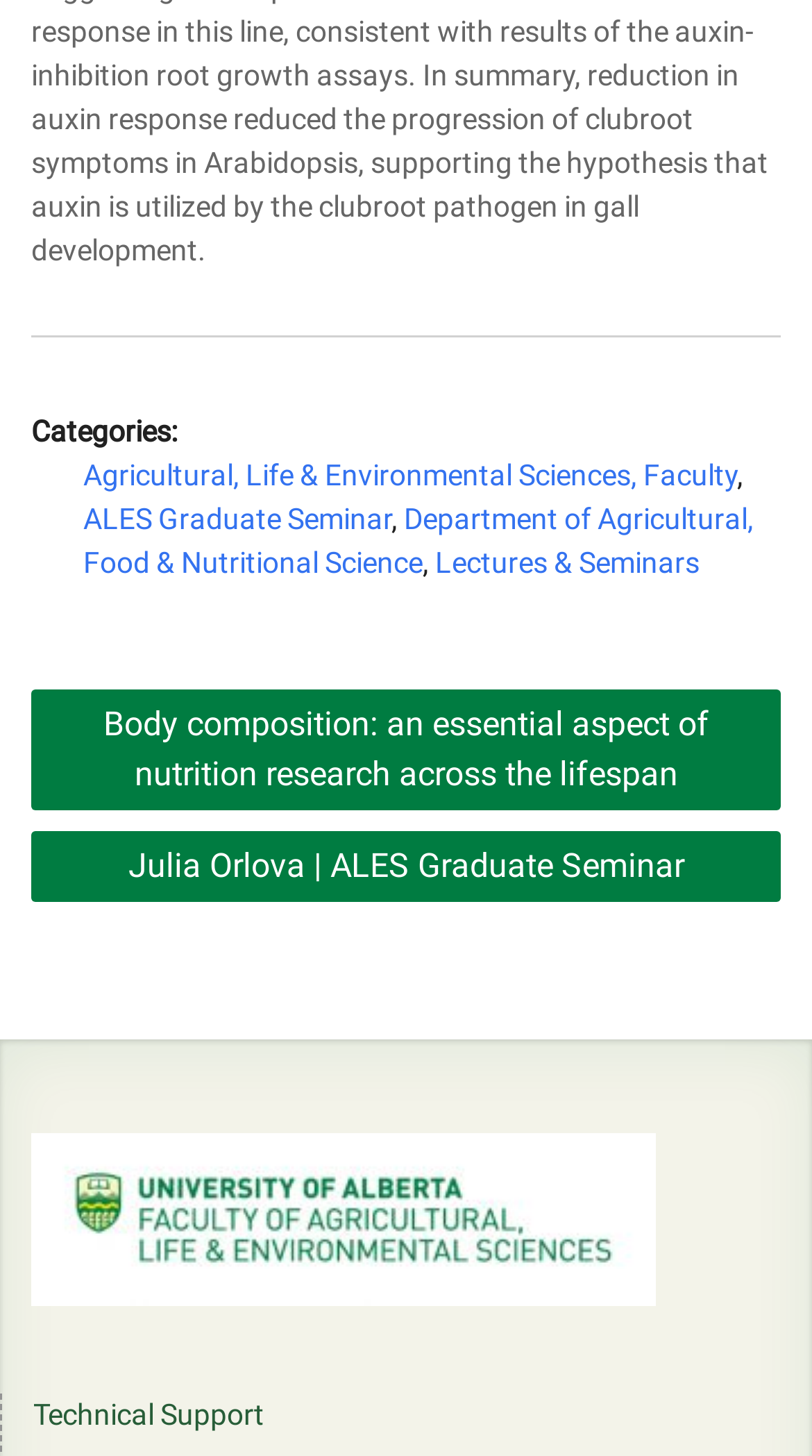Identify the bounding box coordinates for the UI element that matches this description: "Lectures & Seminars".

[0.536, 0.374, 0.862, 0.397]